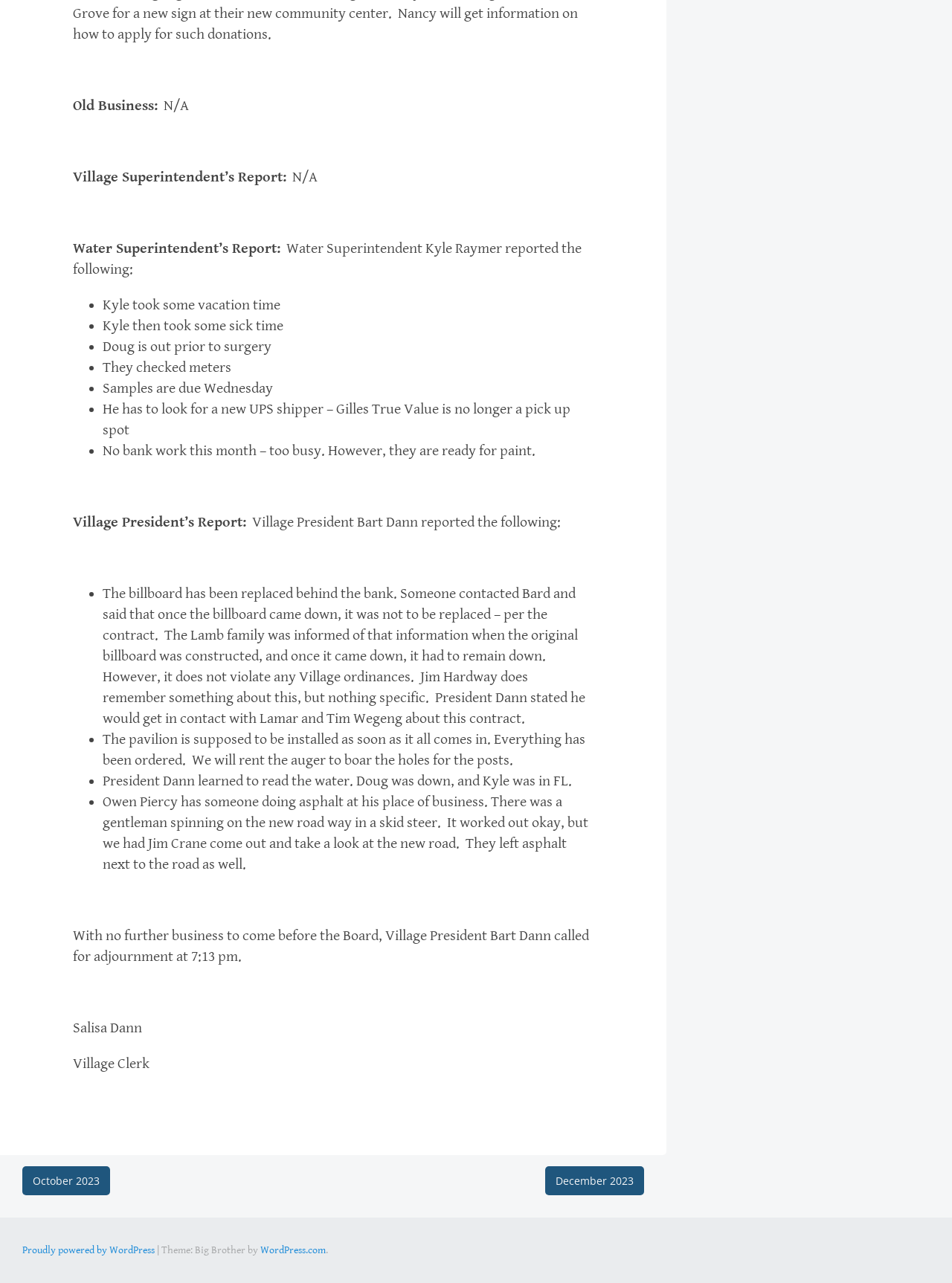Please give a one-word or short phrase response to the following question: 
Who is the Village President?

Bart Dann